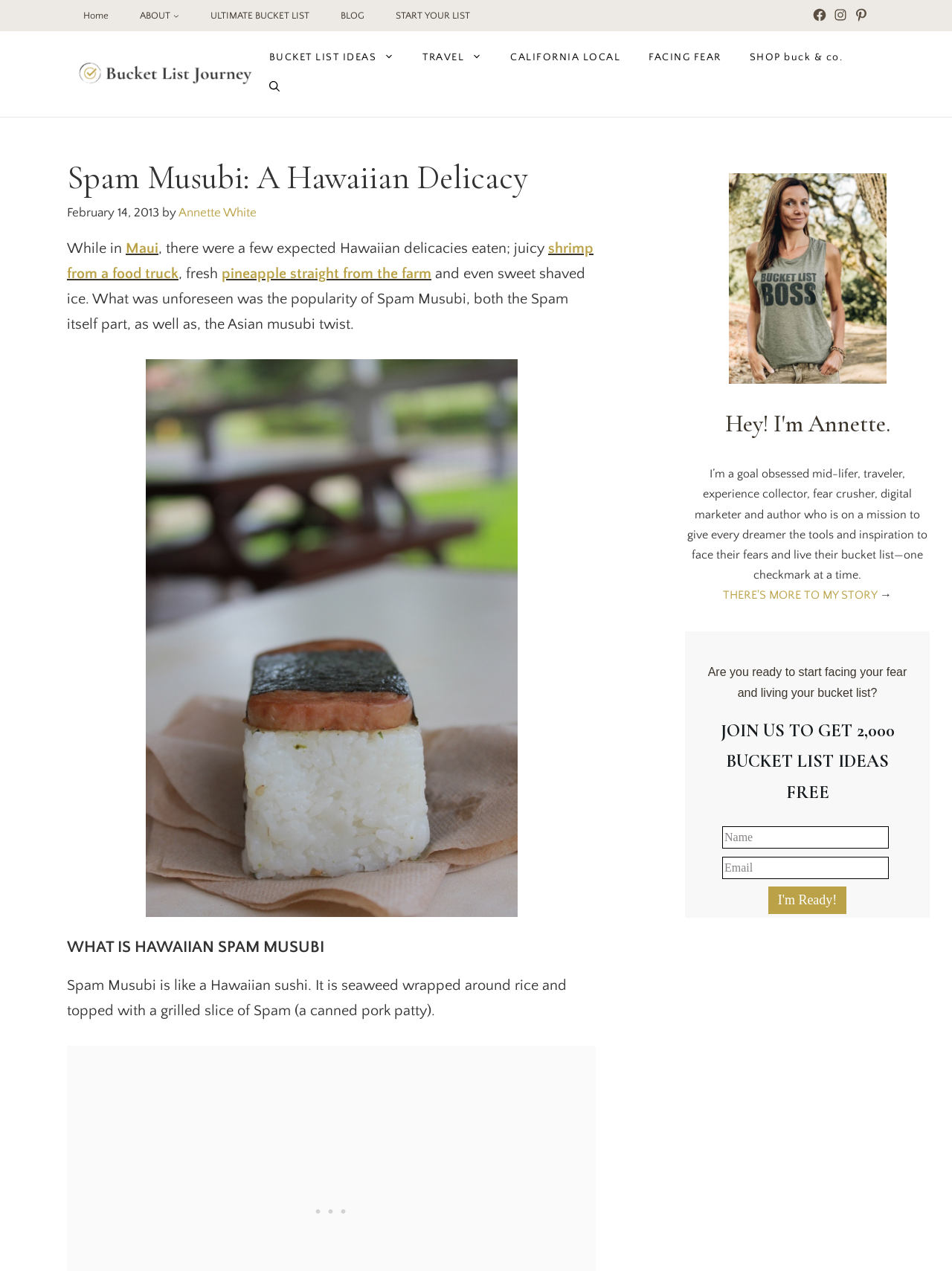Determine the bounding box coordinates for the element that should be clicked to follow this instruction: "Search using the 'Open Search Bar' link". The coordinates should be given as four float numbers between 0 and 1, in the format [left, top, right, bottom].

[0.268, 0.057, 0.309, 0.08]